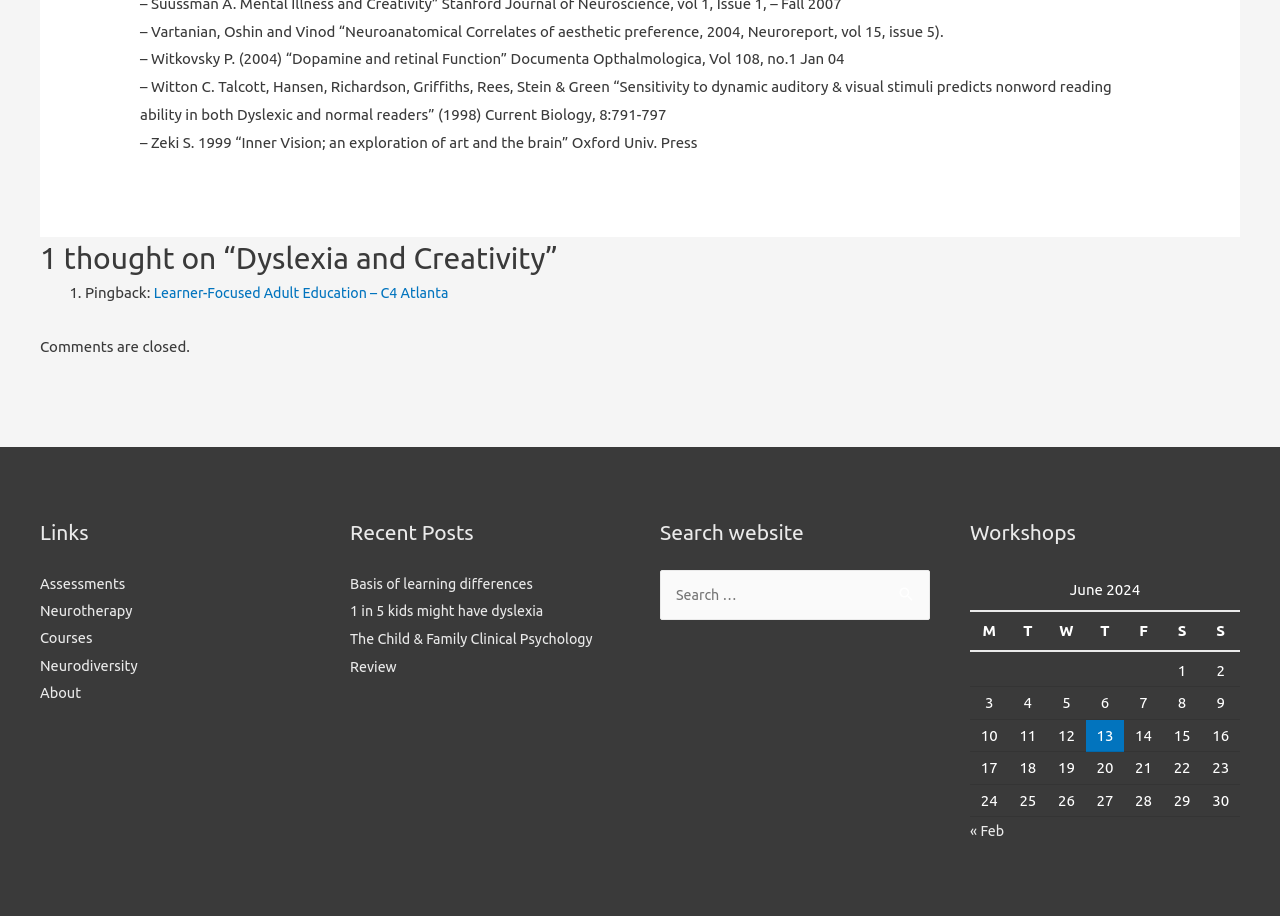Using the information in the image, give a comprehensive answer to the question: 
What is the purpose of the search box?

The search box is a text input field located under the 'Search website' heading. It allows users to enter keywords or phrases to search for specific content within the website. The search box is accompanied by a 'Search' button that submits the search query.